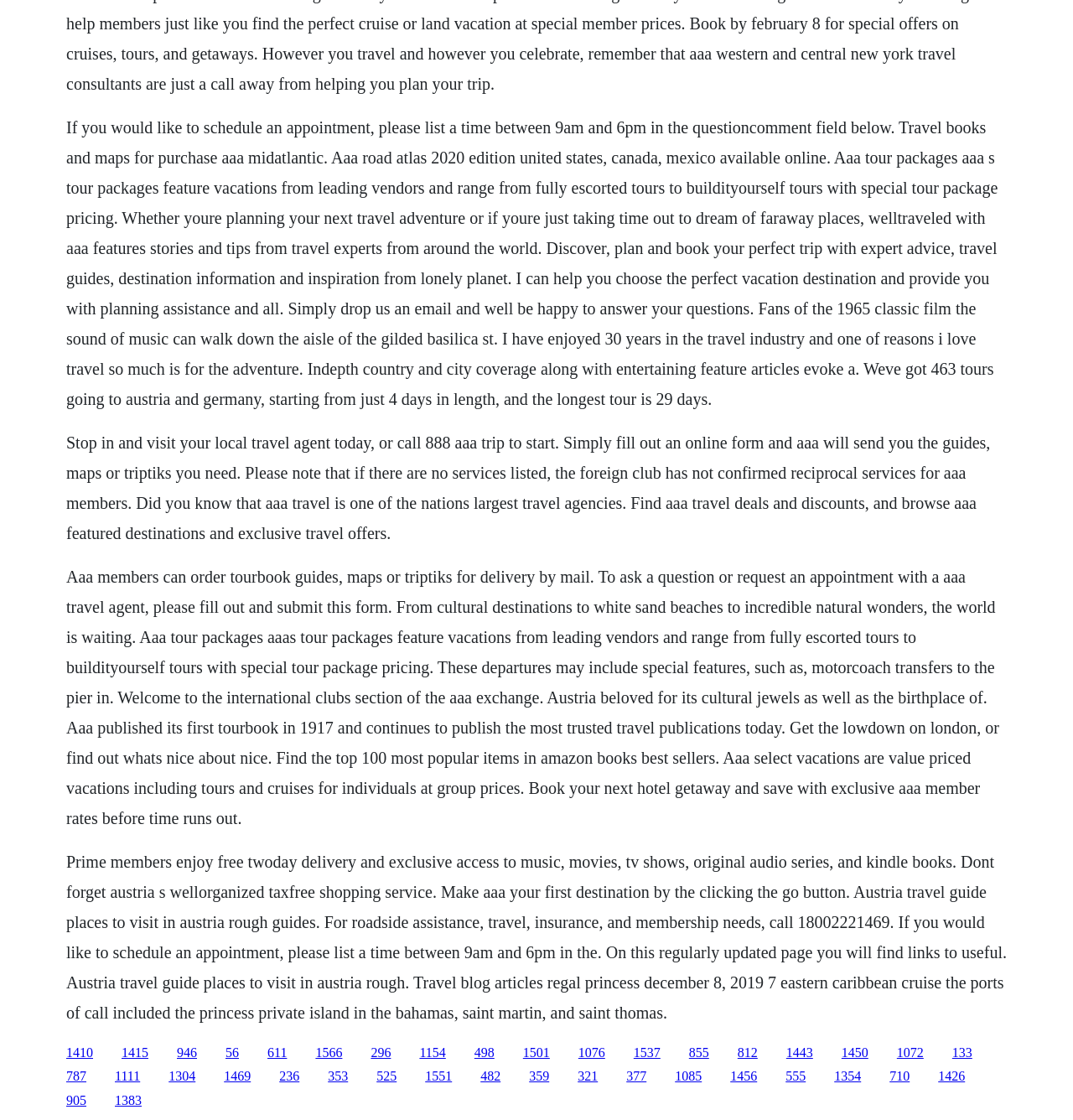Provide a brief response to the question using a single word or phrase: 
What is the time range for scheduling an appointment?

9am to 6pm